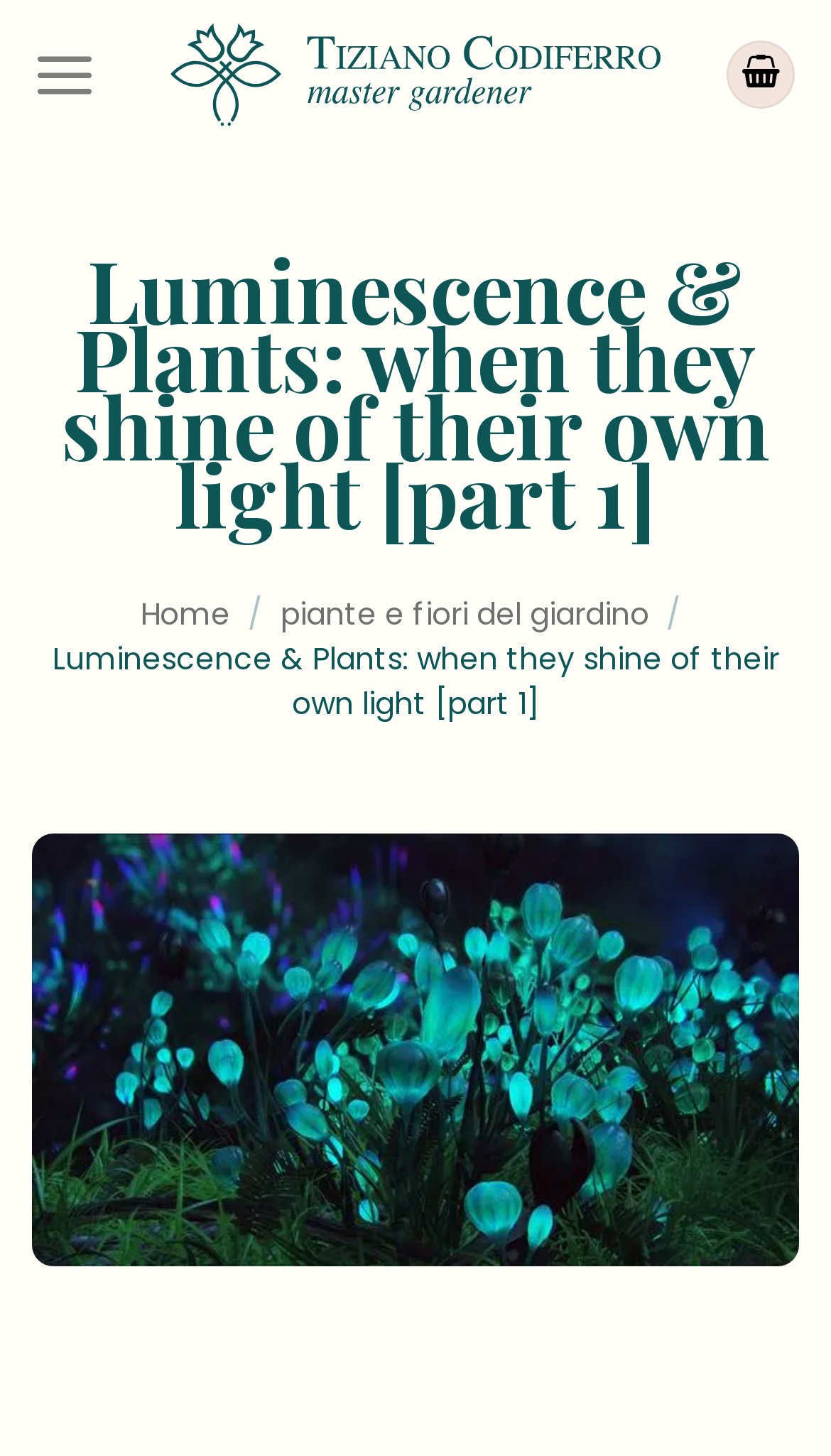Using the description: "aria-label="Menu"", identify the bounding box of the corresponding UI element in the screenshot.

[0.038, 0.01, 0.116, 0.093]